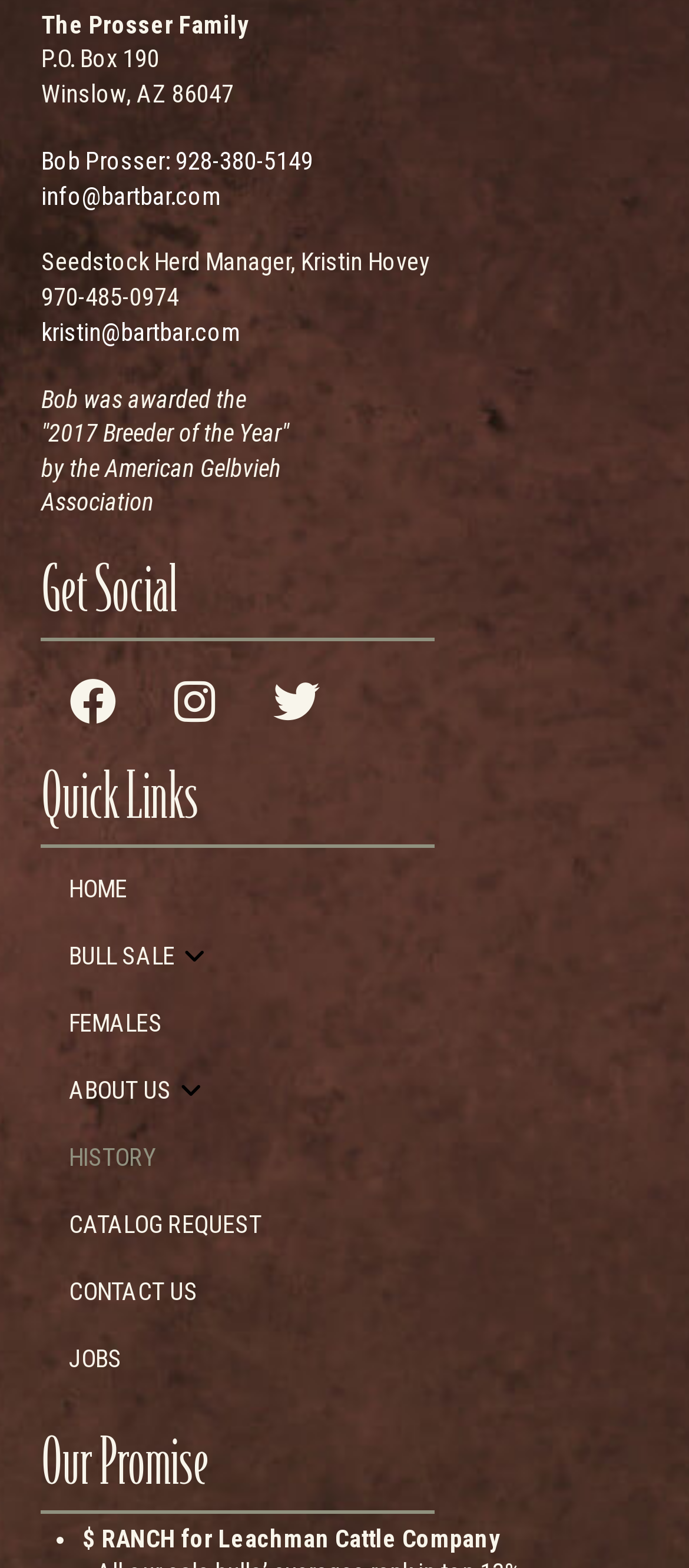Find the bounding box coordinates of the element I should click to carry out the following instruction: "Contact Us".

[0.06, 0.803, 0.327, 0.846]